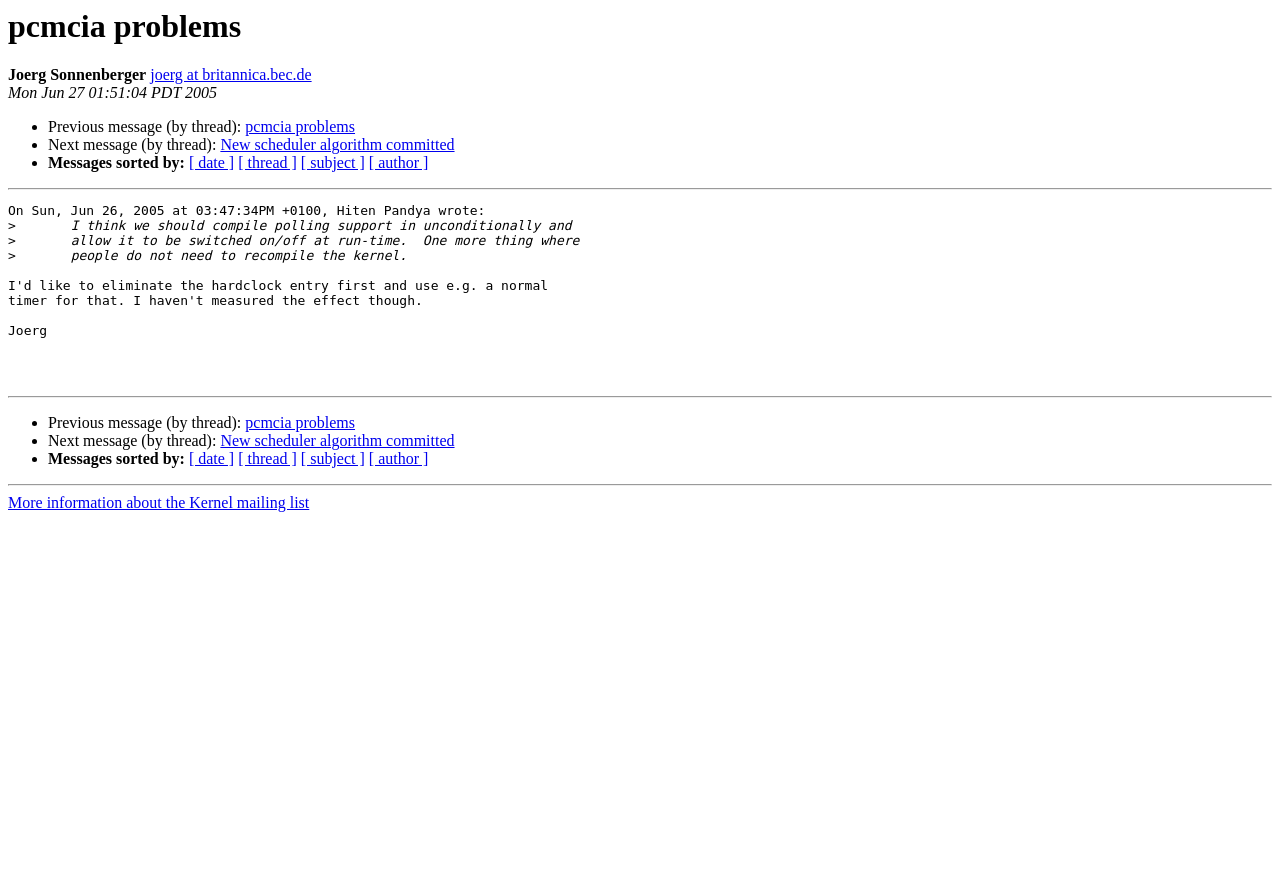What is the date of the message?
Based on the image, answer the question with as much detail as possible.

I found the date by looking at the text 'On Sun, Jun 26, 2005 at 03:47:34PM +0100, Hiten Pandya wrote:' which provides the date of the message.